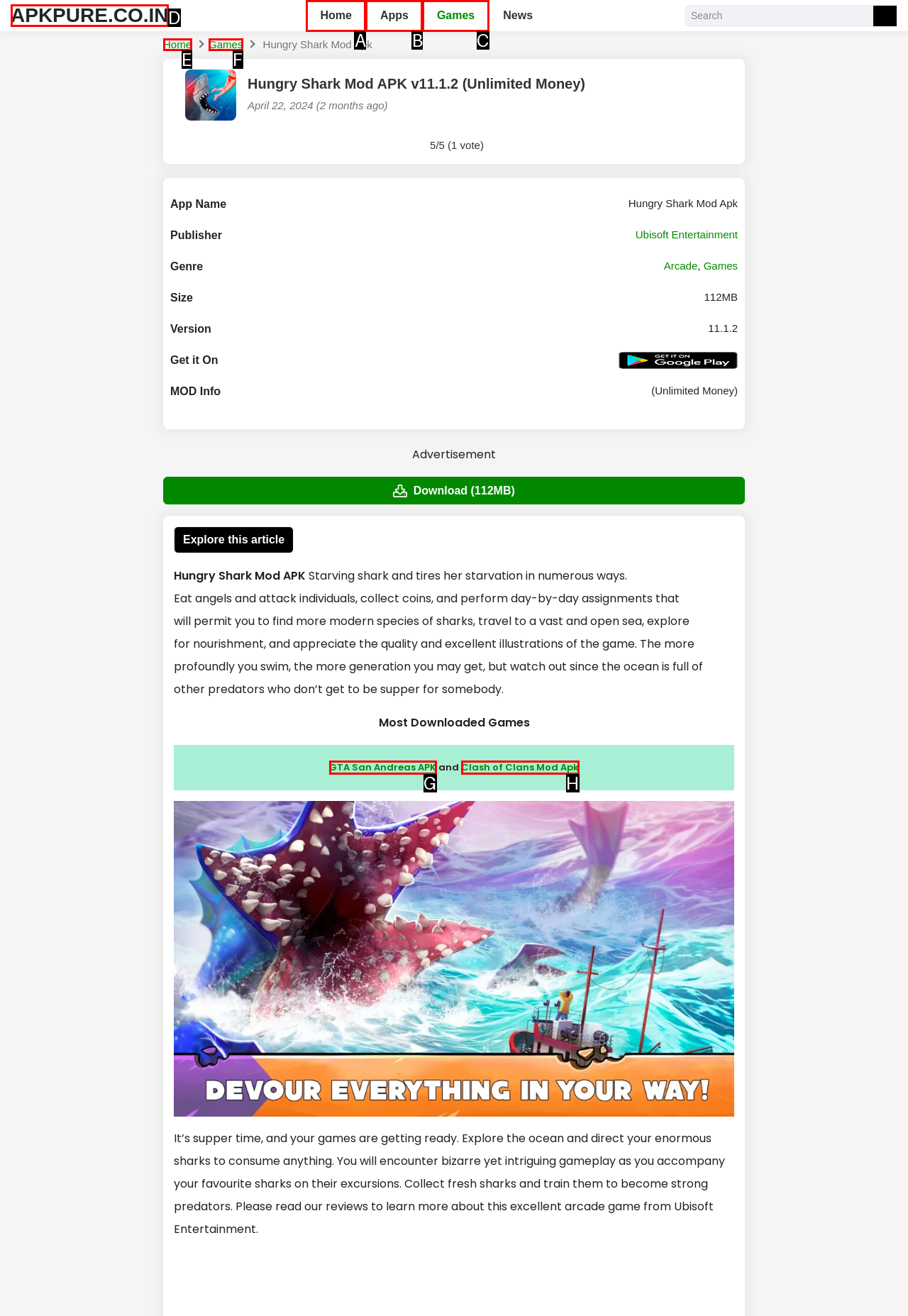Tell me which one HTML element best matches the description: Chet Gottfried Answer with the option's letter from the given choices directly.

None